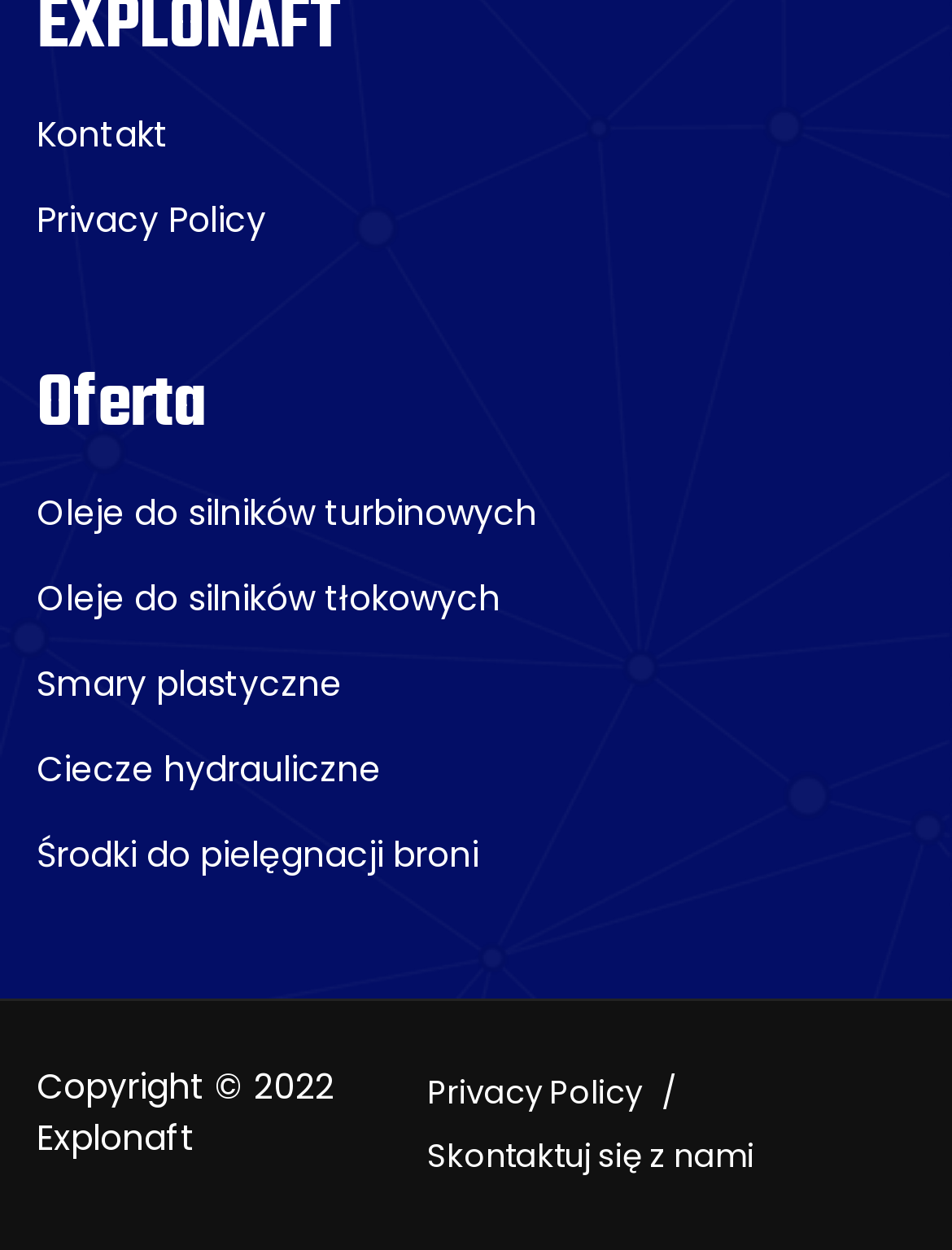Find the bounding box coordinates of the clickable region needed to perform the following instruction: "go to Kontakt page". The coordinates should be provided as four float numbers between 0 and 1, i.e., [left, top, right, bottom].

[0.038, 0.088, 0.177, 0.127]